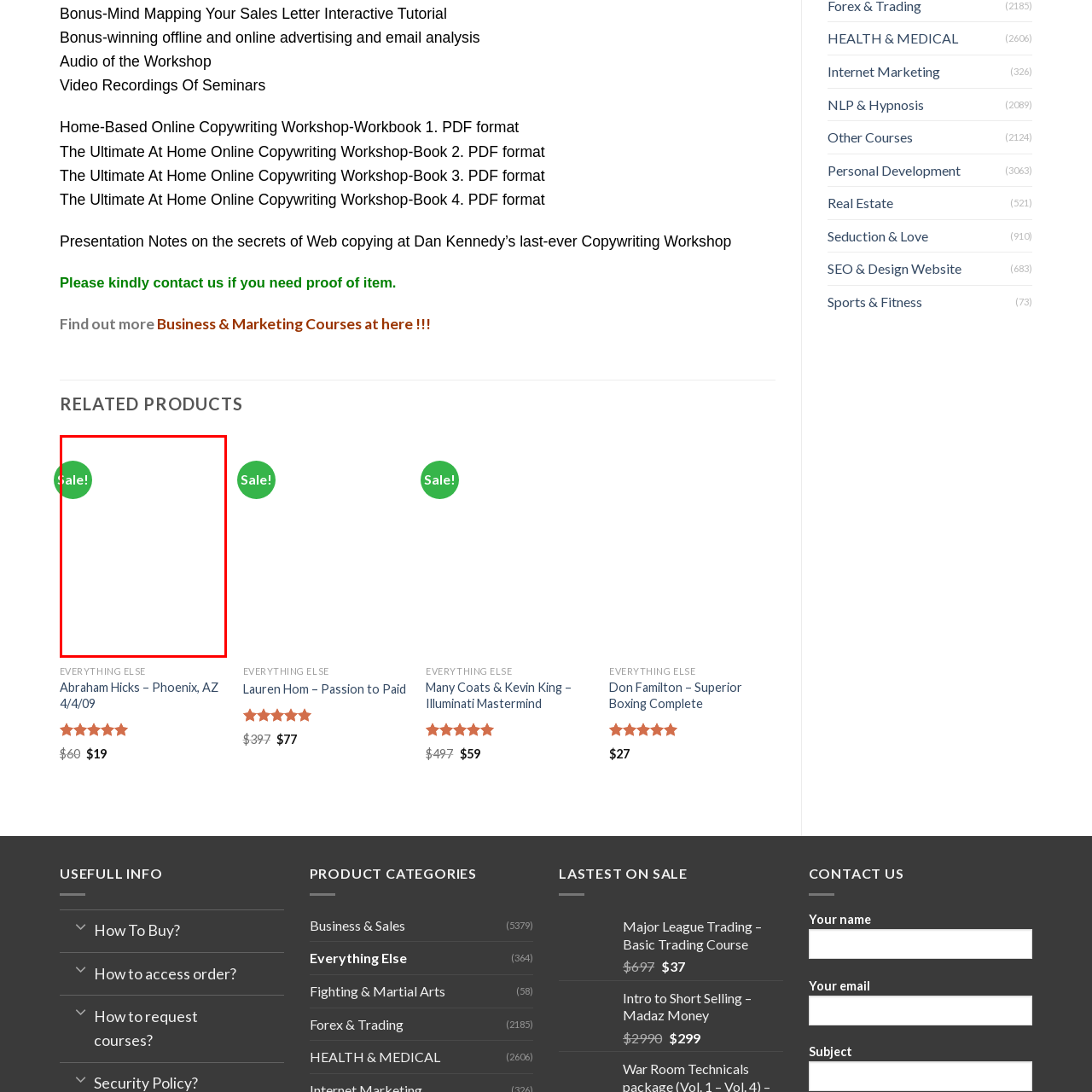What is the purpose of the badge?
Inspect the image inside the red bounding box and provide a detailed answer drawing from the visual content.

The caption suggests that the badge is used to draw attention to a product or item being offered at a reduced price, encouraging potential customers to take advantage of the deal.